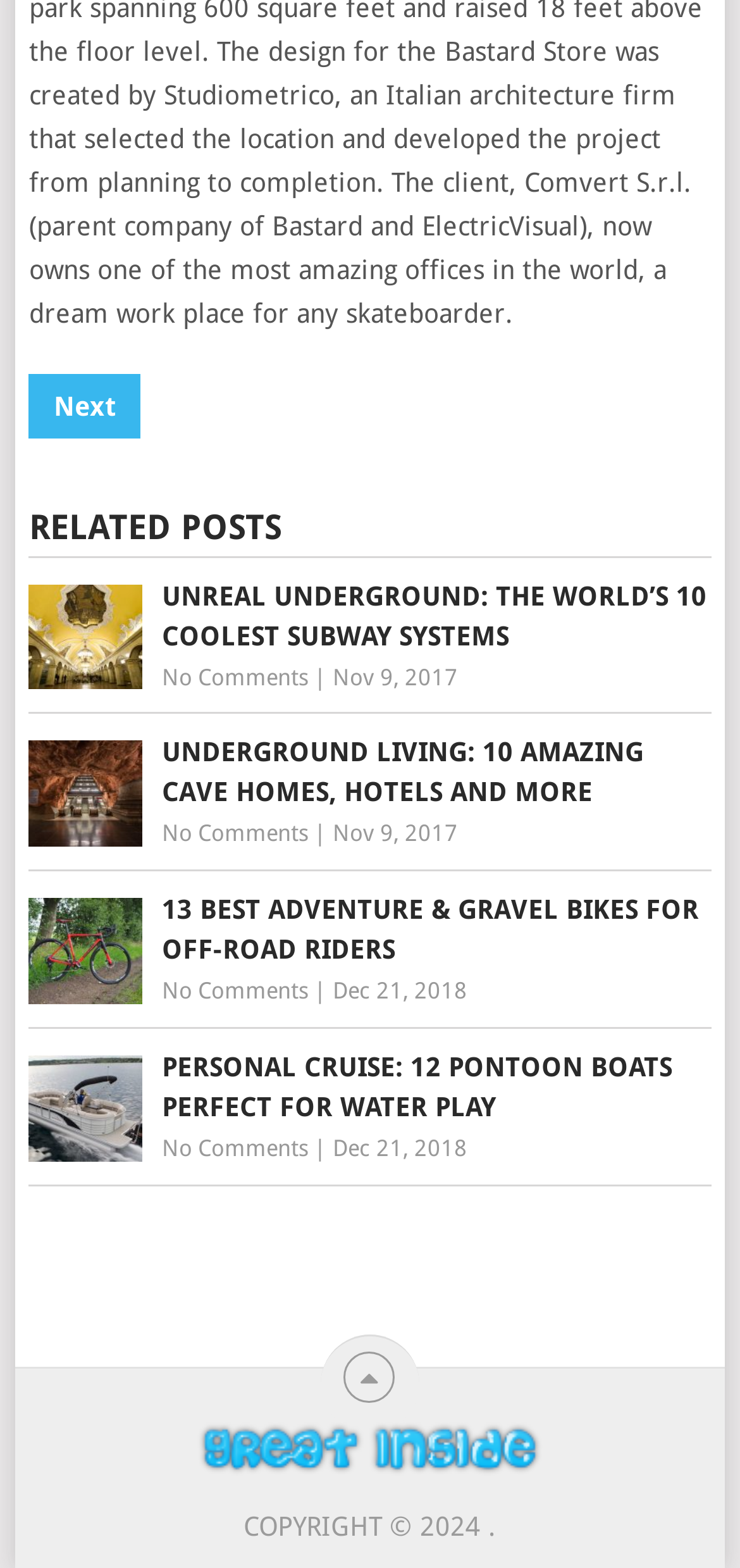Locate the bounding box coordinates of the element to click to perform the following action: 'View the 'UNREAL UNDERGROUND: THE WORLD’S 10 COOLEST SUBWAY SYSTEMS' article'. The coordinates should be given as four float values between 0 and 1, in the form of [left, top, right, bottom].

[0.039, 0.368, 0.961, 0.419]